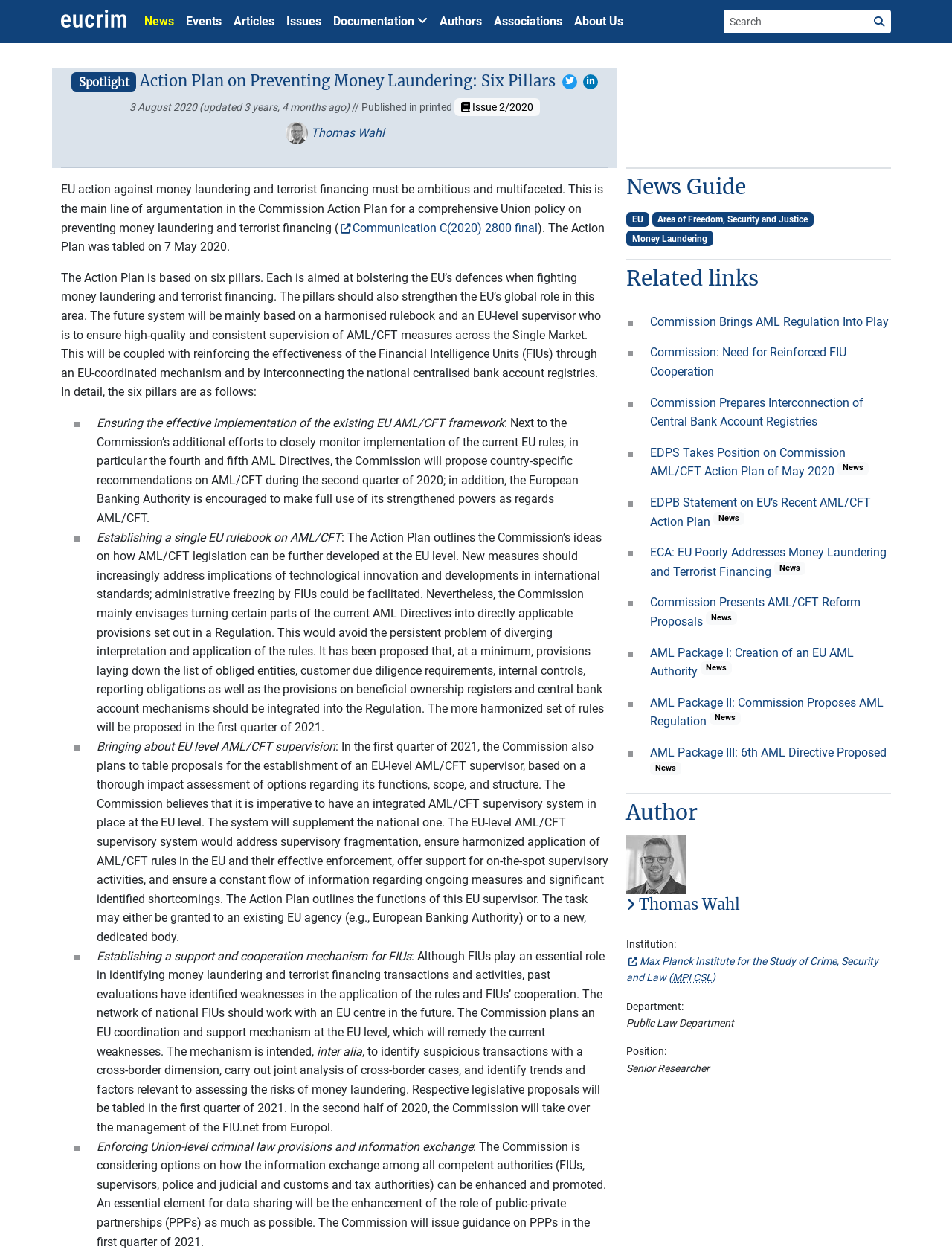What is the main topic of this webpage?
Based on the visual content, answer with a single word or a brief phrase.

Money Laundering